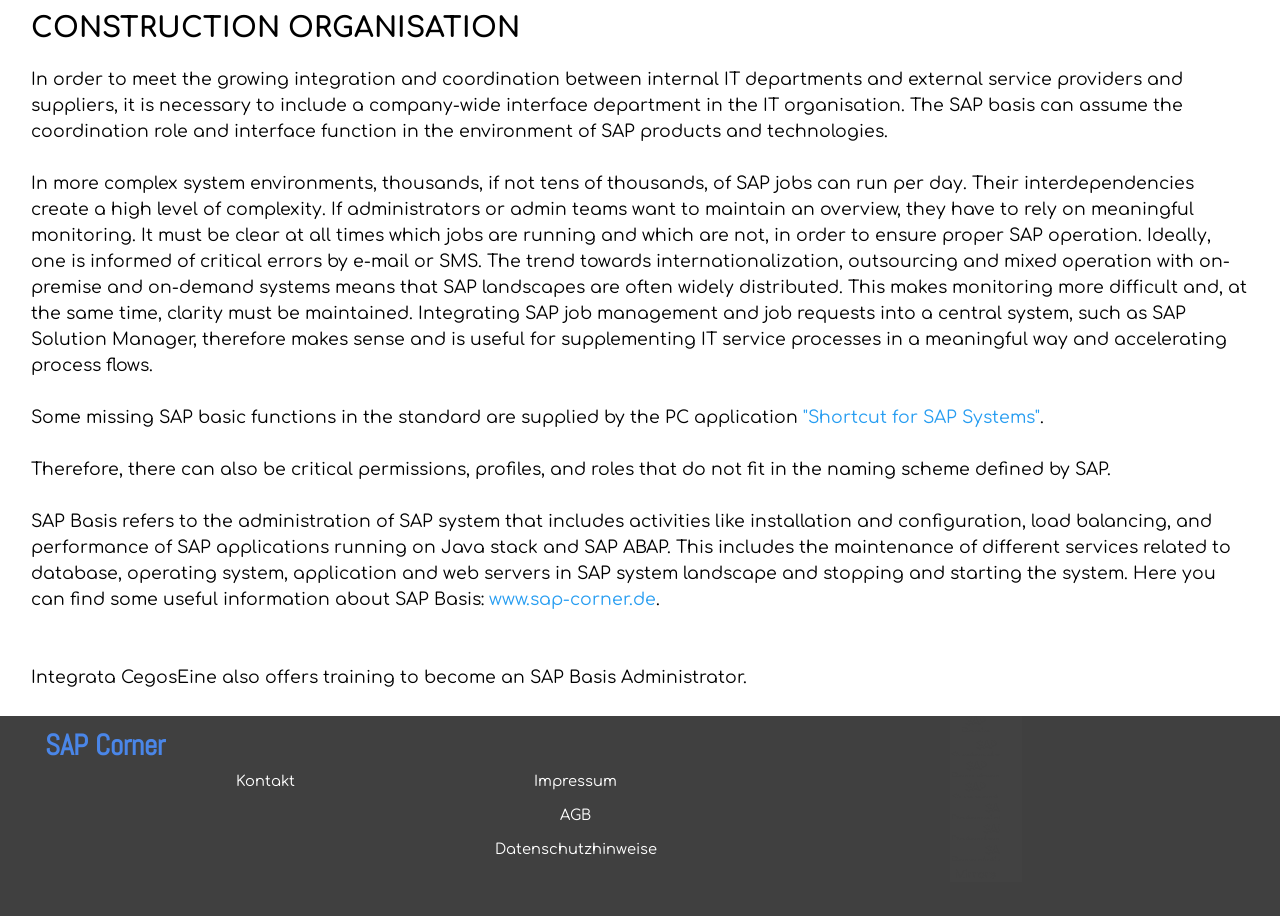Using the webpage screenshot, locate the HTML element that fits the following description and provide its bounding box: "Datenschutzhinweise".

[0.387, 0.91, 0.513, 0.943]